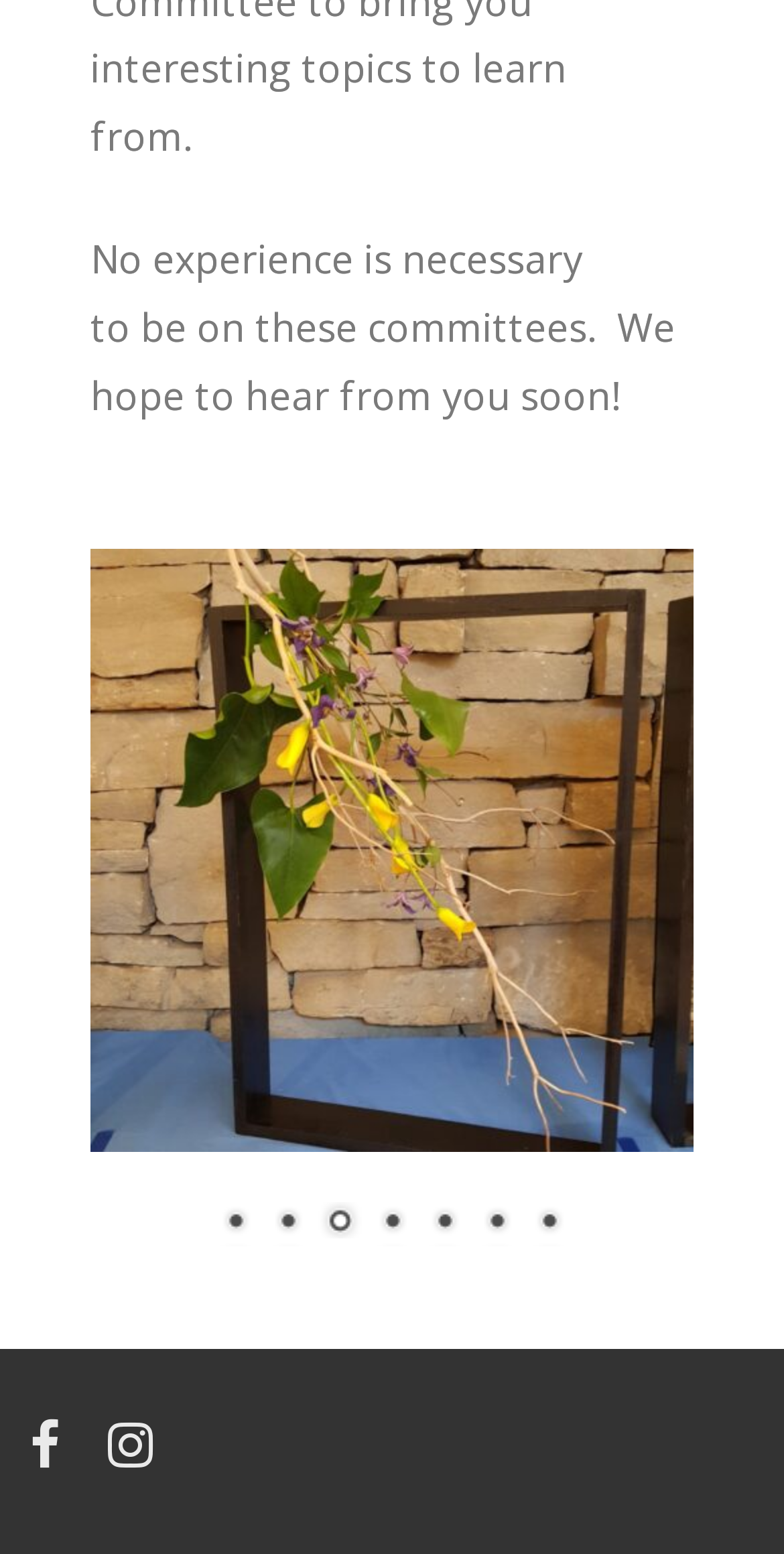Based on the image, please elaborate on the answer to the following question:
What is the design of the webpage?

The design of the webpage features a slideshow, as indicated by the region with the role description 'Slideshow' and the associated buttons and links.